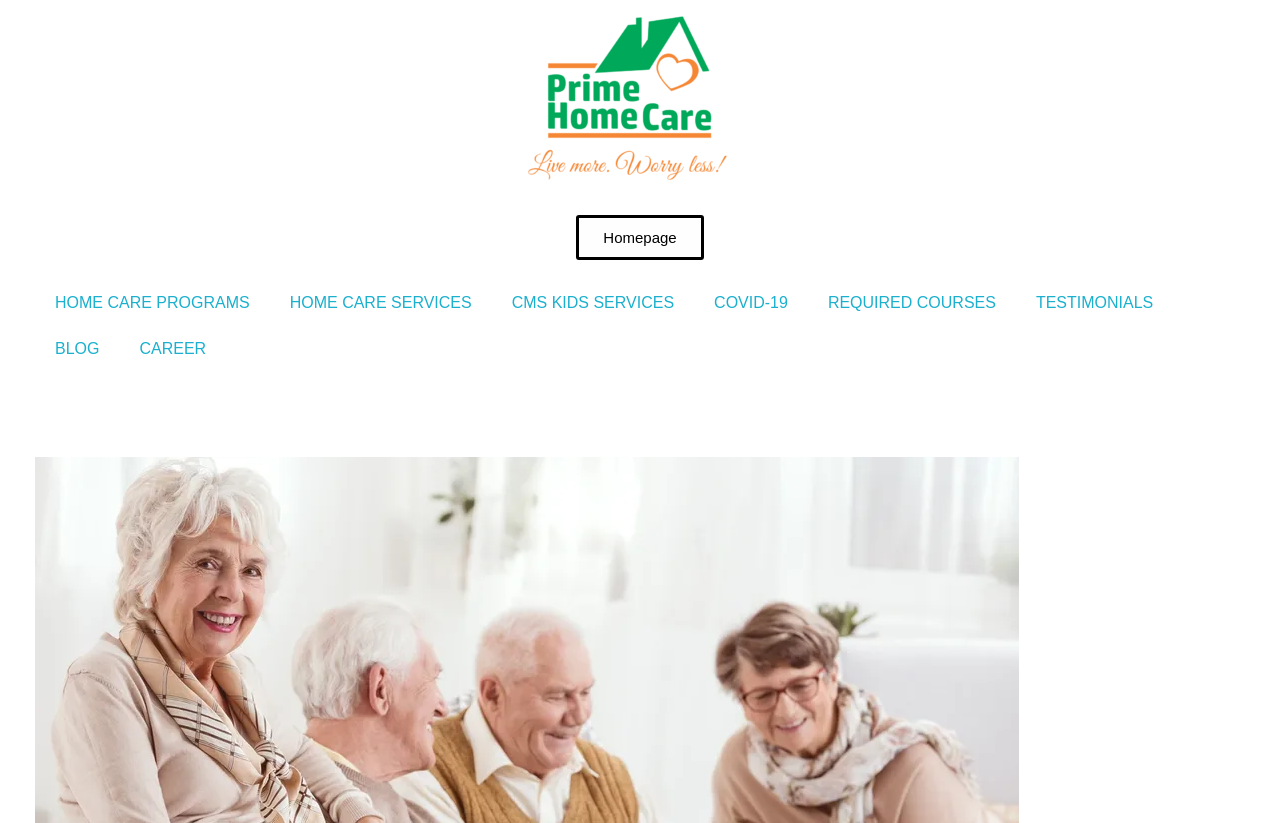What is the position of the 'COVID-19' link?
Look at the image and answer with only one word or phrase.

Fifth from the left